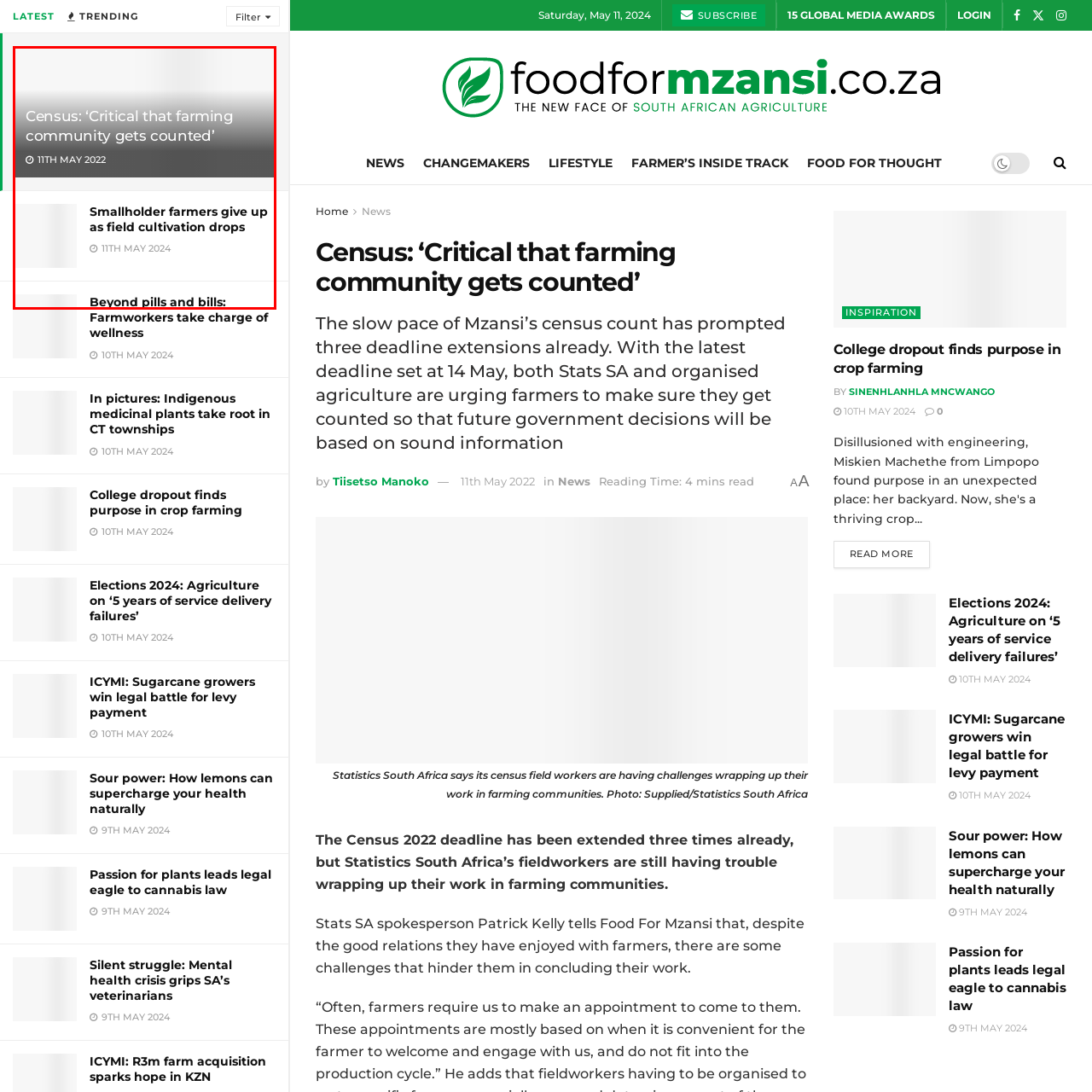Direct your attention to the zone enclosed by the orange box, What is the topic of the related headline? 
Give your response in a single word or phrase.

Smallholder farmers giving up